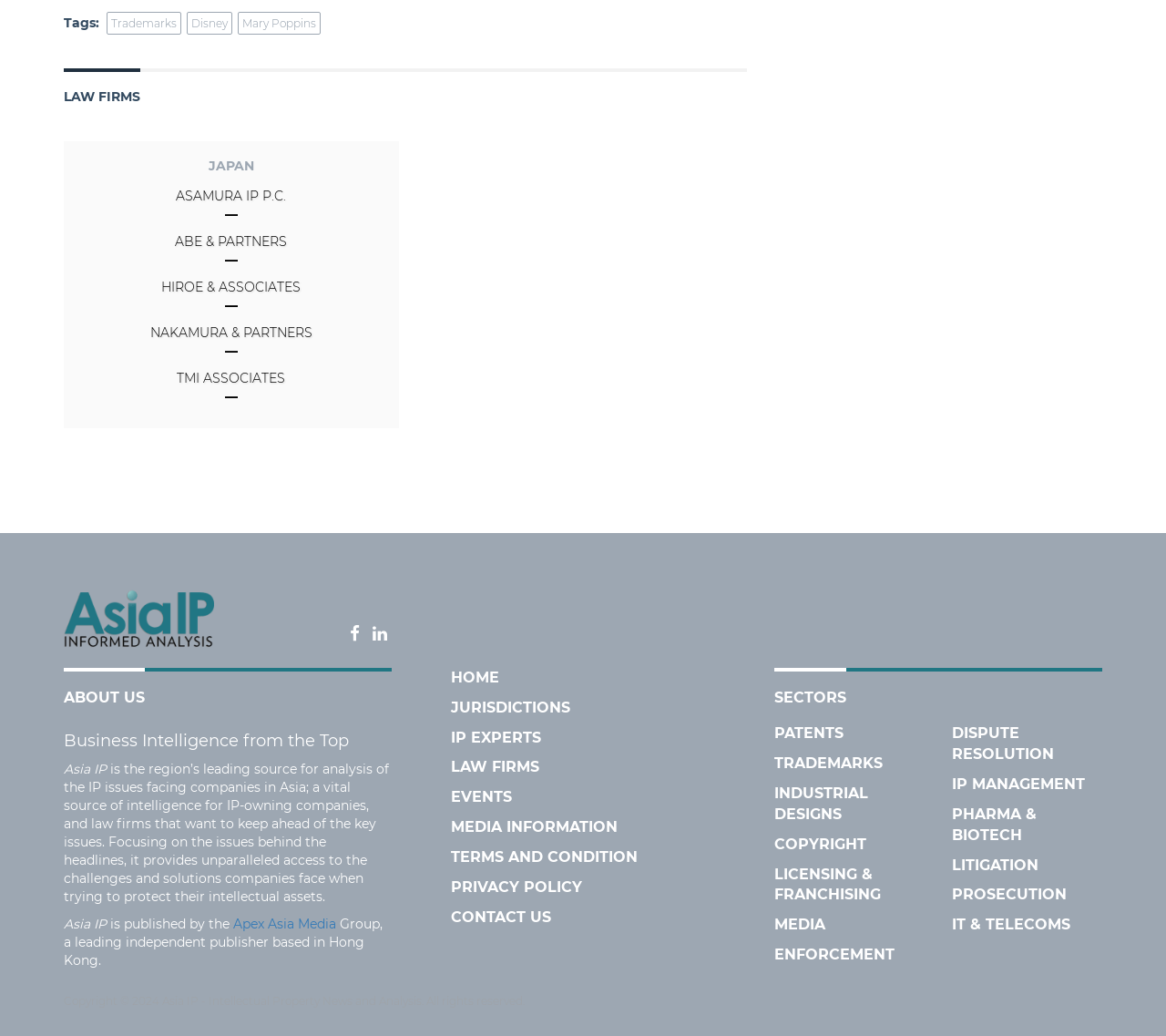How many law firms are listed under Japan?
Examine the image and provide an in-depth answer to the question.

The answer can be found by counting the number of link elements under the heading 'JAPAN', which are 'ASAMURA IP P.C.', 'ABE & PARTNERS', 'HIROE & ASSOCIATES', 'NAKAMURA & PARTNERS', and 'TMI ASSOCIATES', totaling 5 law firms.